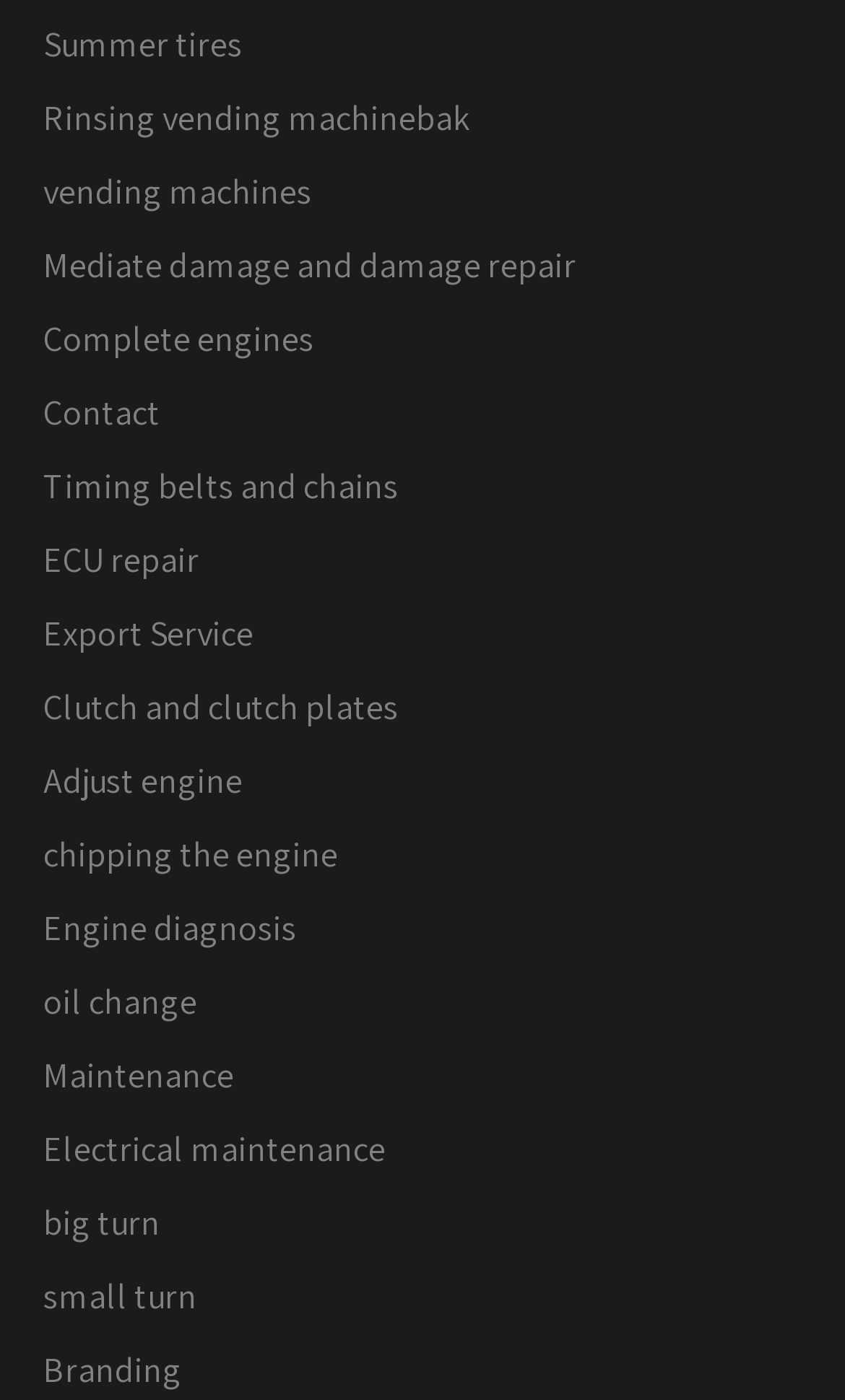Give a one-word or short phrase answer to the question: 
How many links are there on the webpage?

29